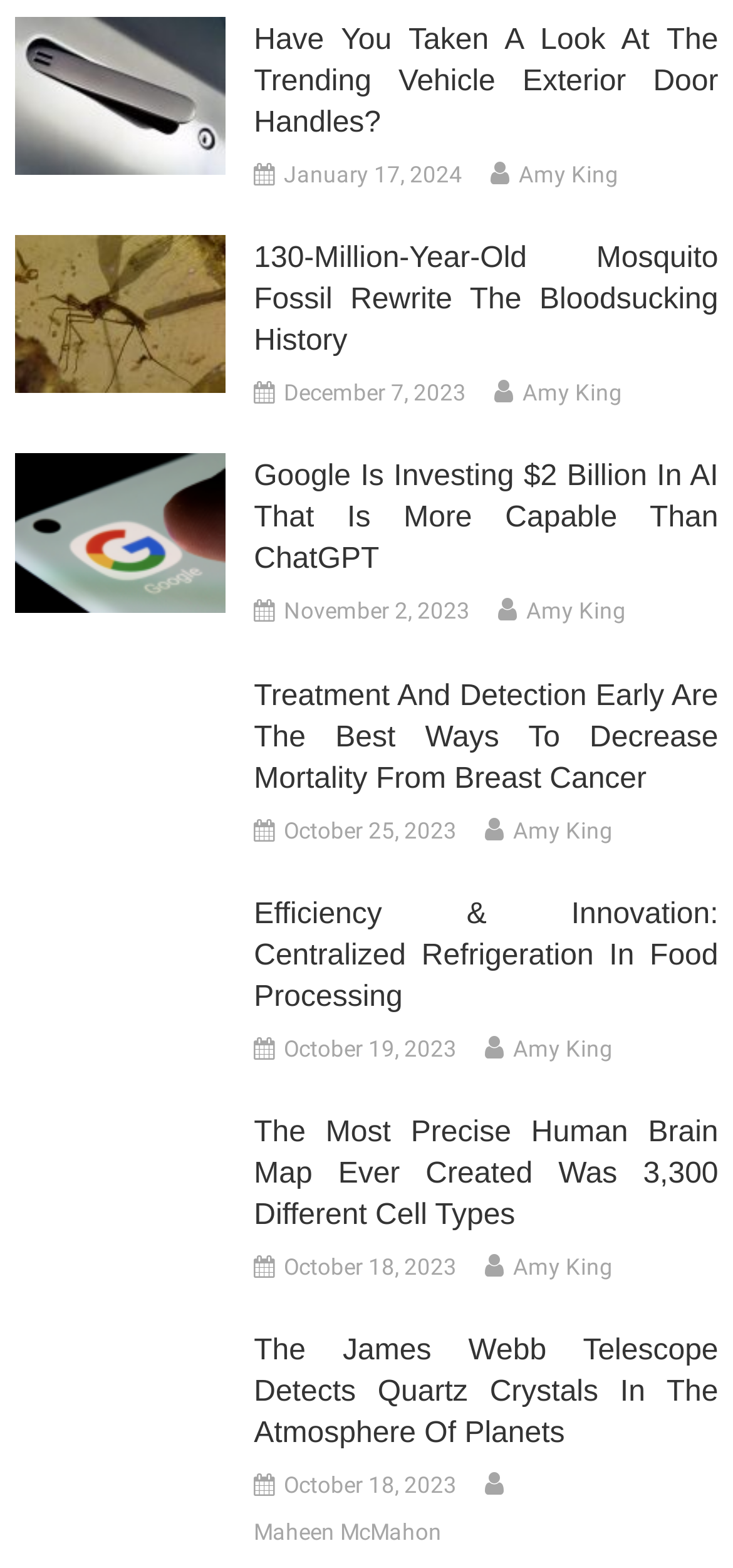Please identify the coordinates of the bounding box for the clickable region that will accomplish this instruction: "Learn about Google's investment in AI".

[0.02, 0.329, 0.308, 0.348]